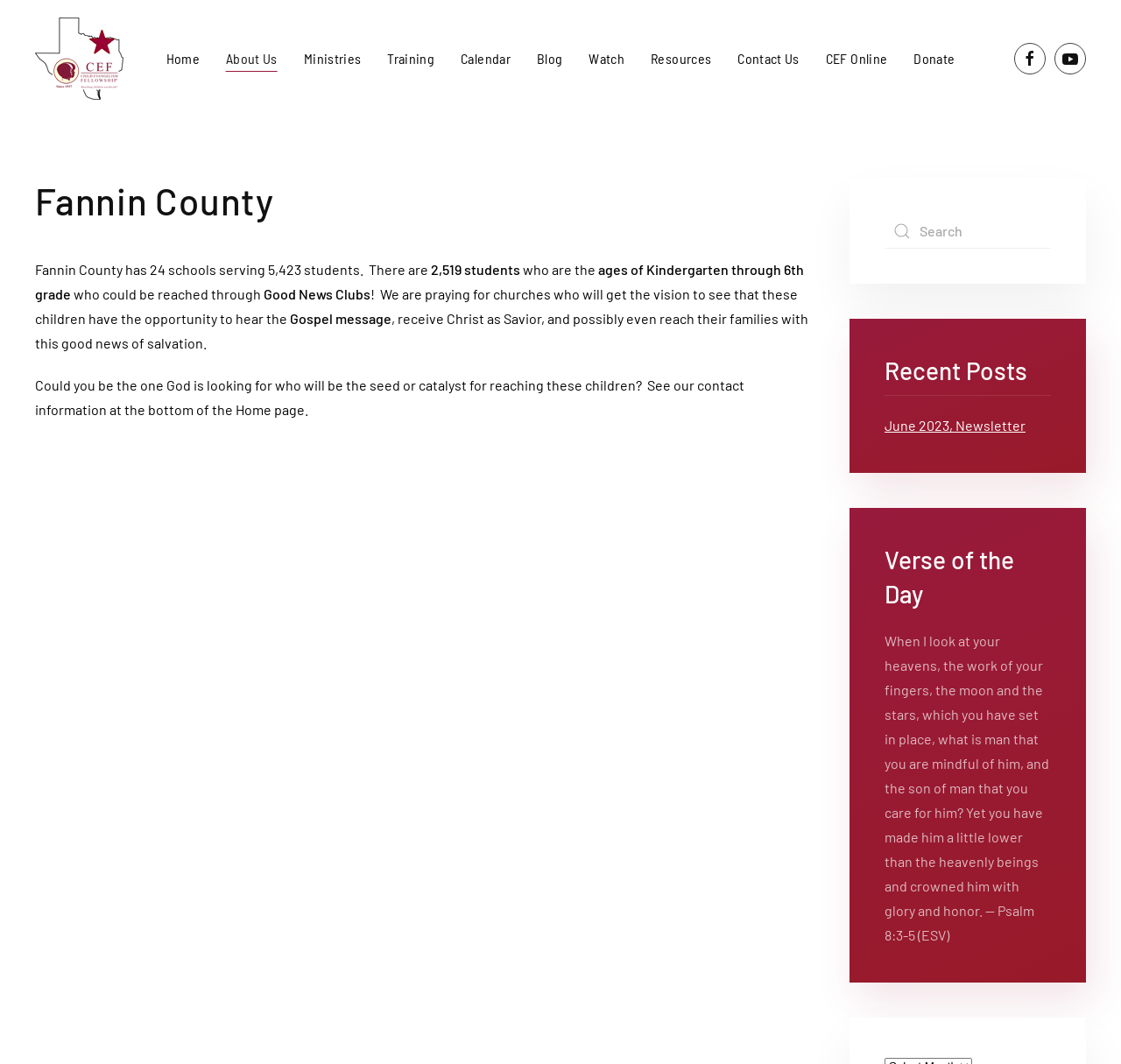Locate the bounding box coordinates of the area that needs to be clicked to fulfill the following instruction: "Click on the 'Donate' link". The coordinates should be in the format of four float numbers between 0 and 1, namely [left, top, right, bottom].

[0.803, 0.022, 0.864, 0.088]